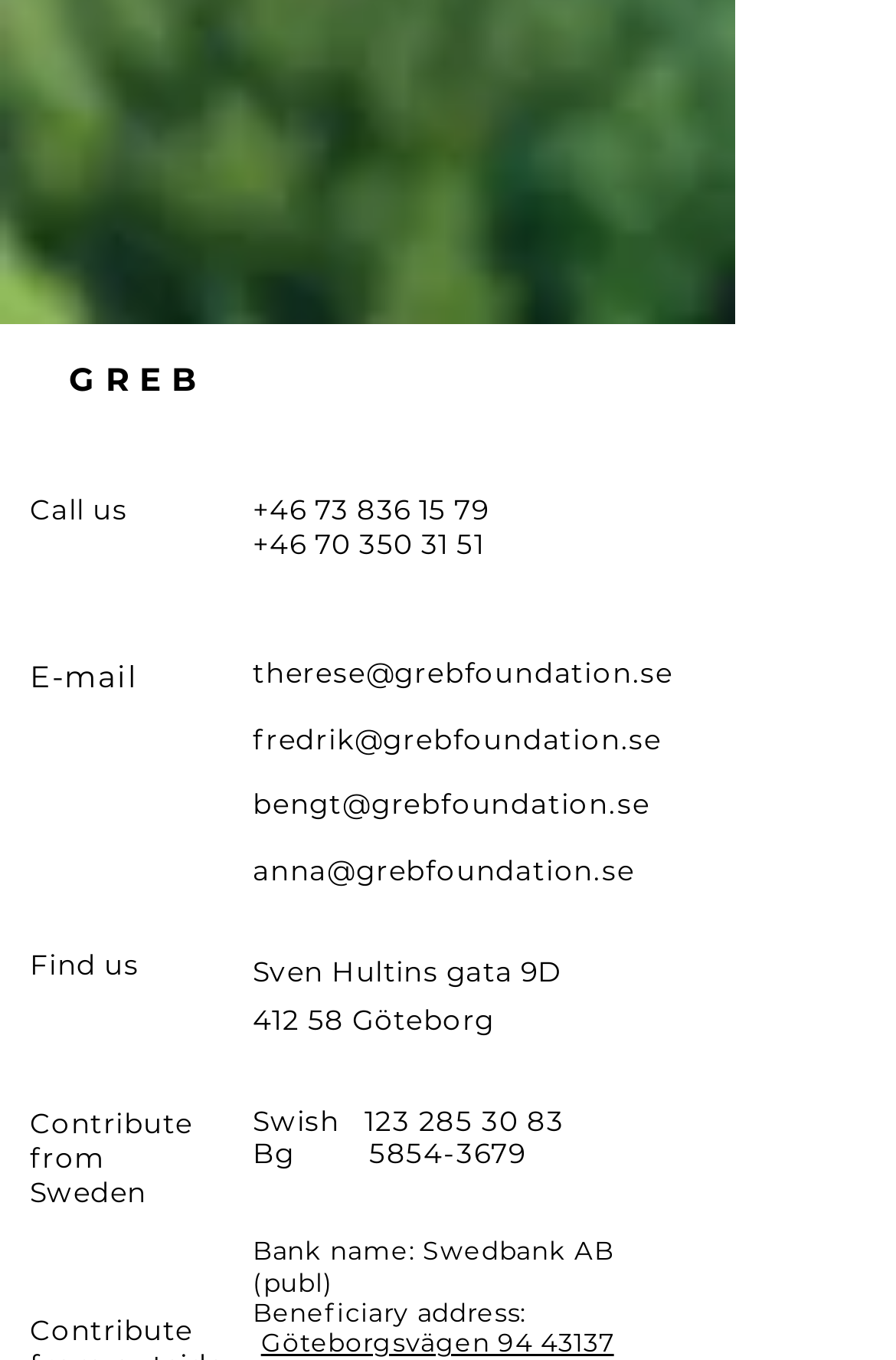Pinpoint the bounding box coordinates of the area that should be clicked to complete the following instruction: "Find the address". The coordinates must be given as four float numbers between 0 and 1, i.e., [left, top, right, bottom].

[0.282, 0.701, 0.627, 0.726]